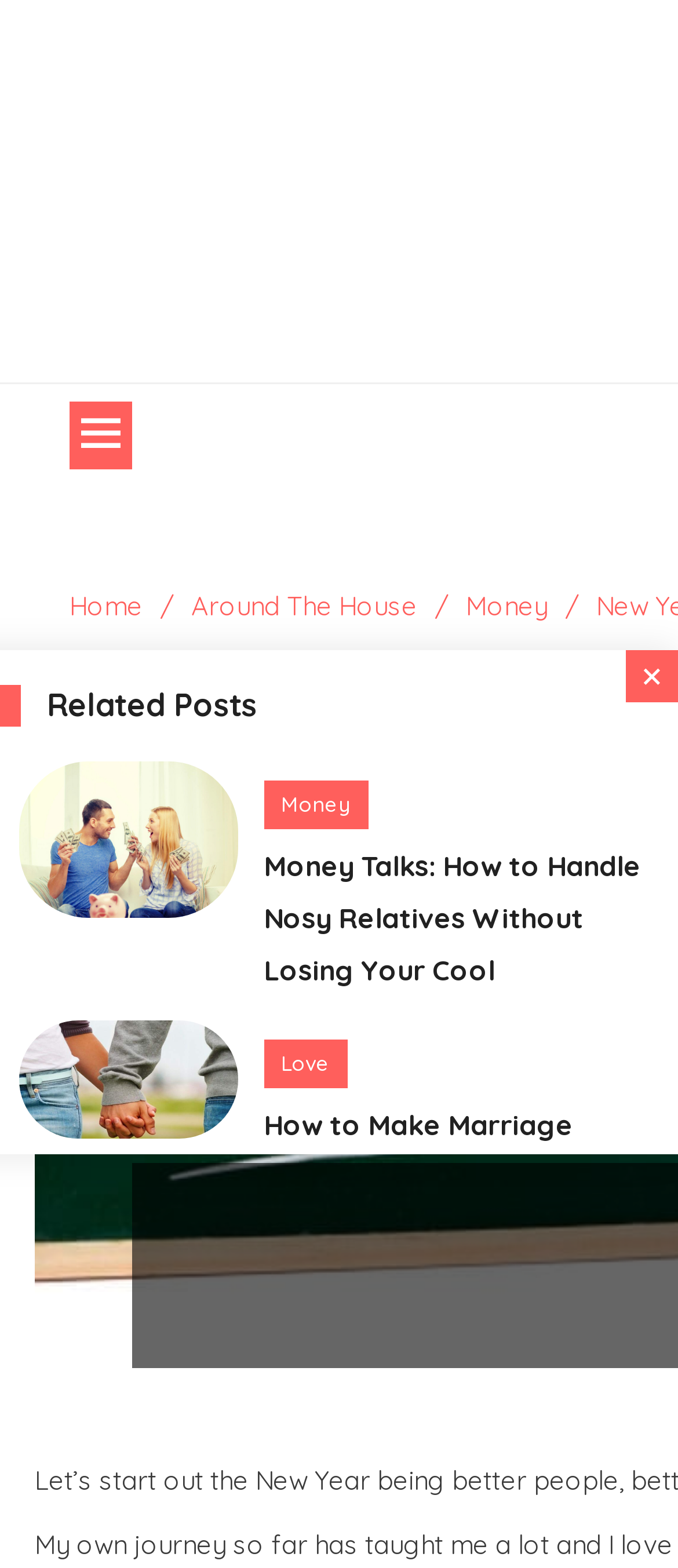What is the title of the second article in the 'Related Posts' section?
Based on the image, give a one-word or short phrase answer.

How to Make Marriage Work After Separation